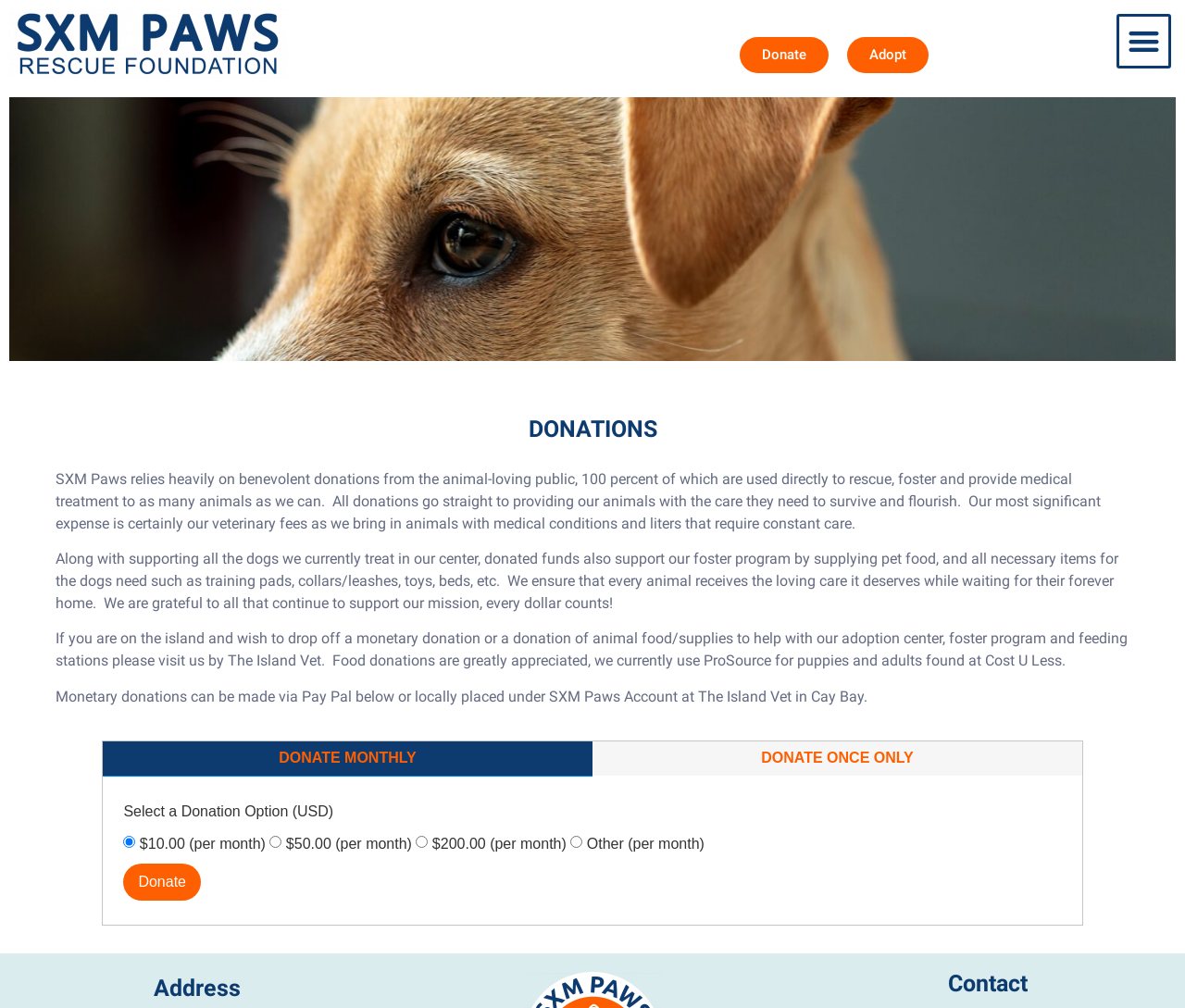Generate a thorough explanation of the webpage's elements.

The webpage is about donating to SXM Paws, an animal rescue organization. At the top left, there is a small image of a logo, and next to it, there are three links: "Donate", "Adopt", and a menu toggle button. 

Below the top navigation, there is a heading "DONATIONS" followed by three paragraphs of text explaining how donations are used to rescue, foster, and provide medical treatment to animals. The text also mentions that donations support the foster program and provide necessary items for the dogs.

Under the text, there is a tab list with two tabs: "DONATE MONTHLY" and "DONATE ONCE ONLY". The "DONATE MONTHLY" tab is selected by default, and it contains a tab panel with a heading "Select a Donation Option" and four radio buttons for different monthly donation amounts: $10.00, $50.00, $200.00, and "Other". There is also a "Donate" button below the radio buttons.

At the bottom of the page, there are two headings: "Address" on the left and "Contact" on the right.